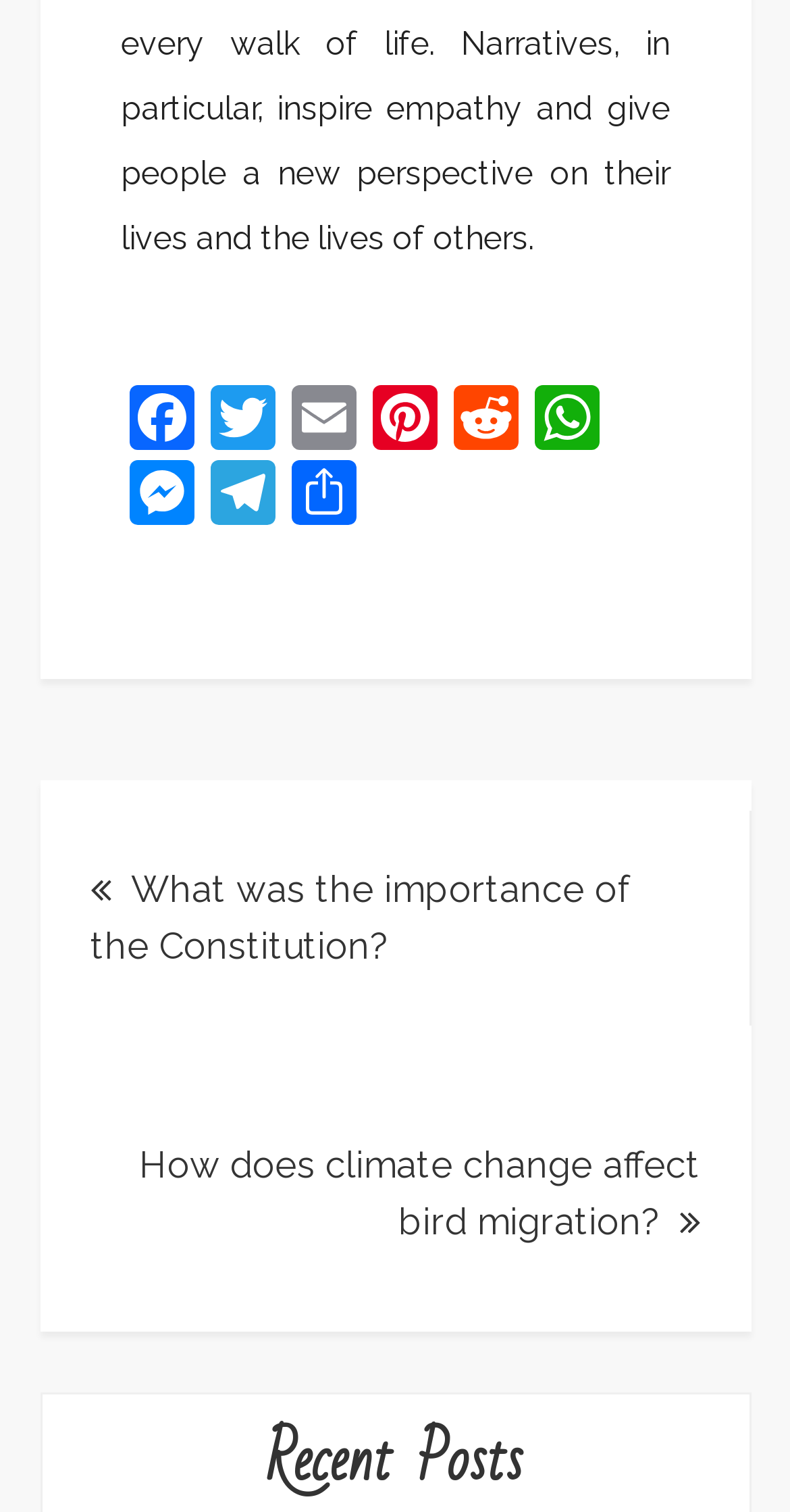Please determine the bounding box coordinates of the area that needs to be clicked to complete this task: 'Share on Facebook'. The coordinates must be four float numbers between 0 and 1, formatted as [left, top, right, bottom].

[0.153, 0.254, 0.255, 0.304]